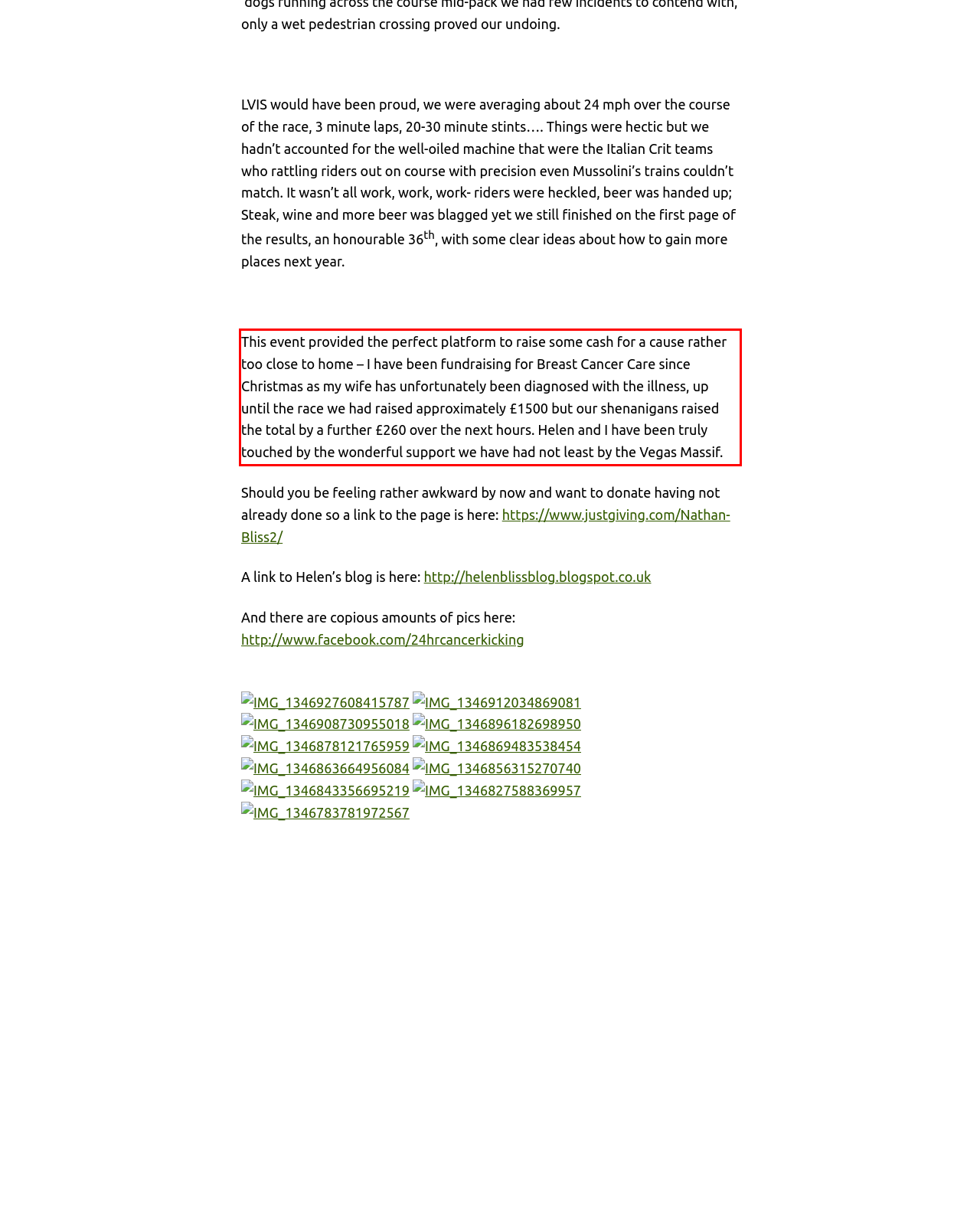Given a screenshot of a webpage containing a red rectangle bounding box, extract and provide the text content found within the red bounding box.

This event provided the perfect platform to raise some cash for a cause rather too close to home – I have been fundraising for Breast Cancer Care since Christmas as my wife has unfortunately been diagnosed with the illness, up until the race we had raised approximately £1500 but our shenanigans raised the total by a further £260 over the next hours. Helen and I have been truly touched by the wonderful support we have had not least by the Vegas Massif.